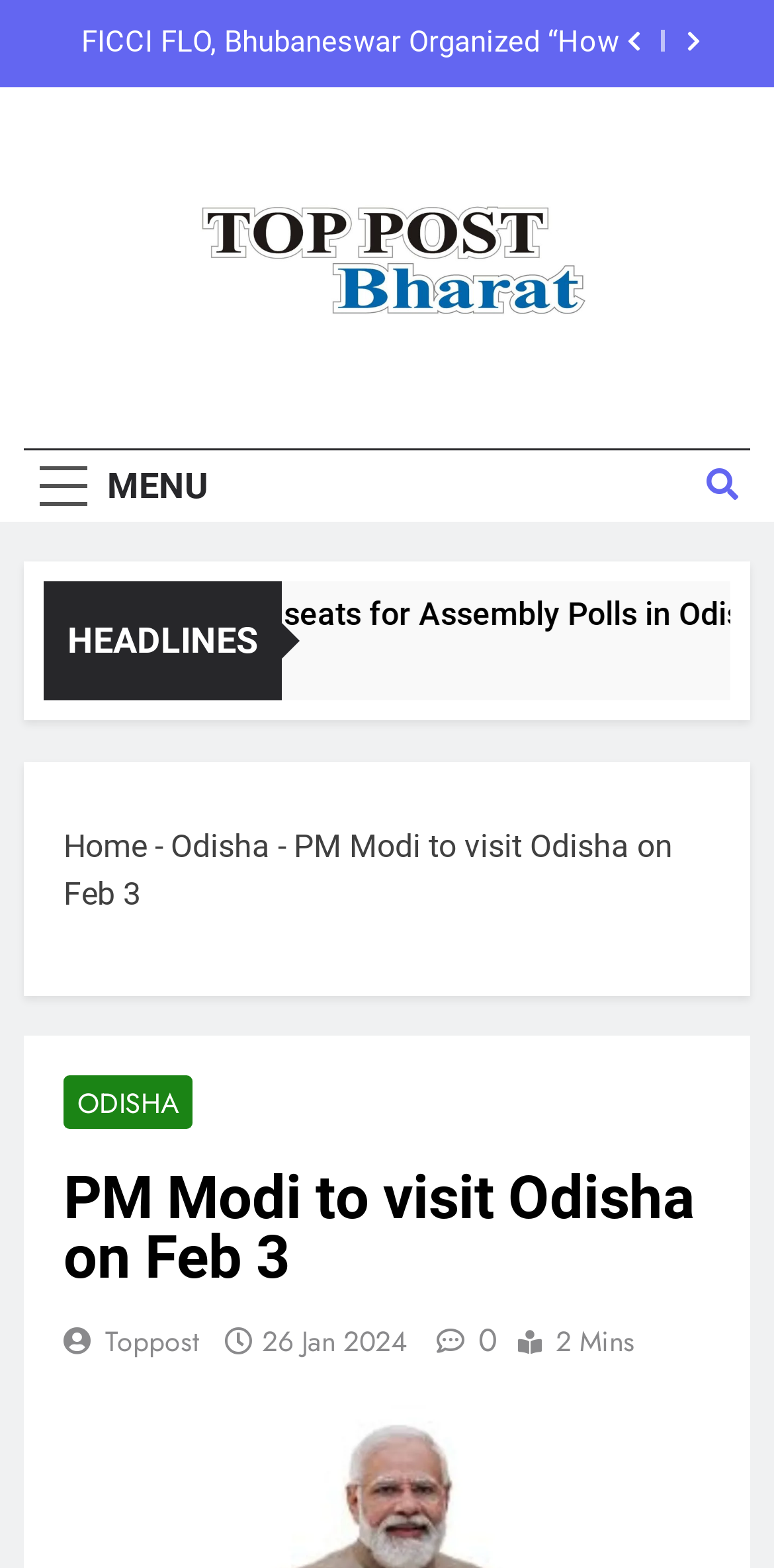Please find the top heading of the webpage and generate its text.

PM Modi to visit Odisha on Feb 3